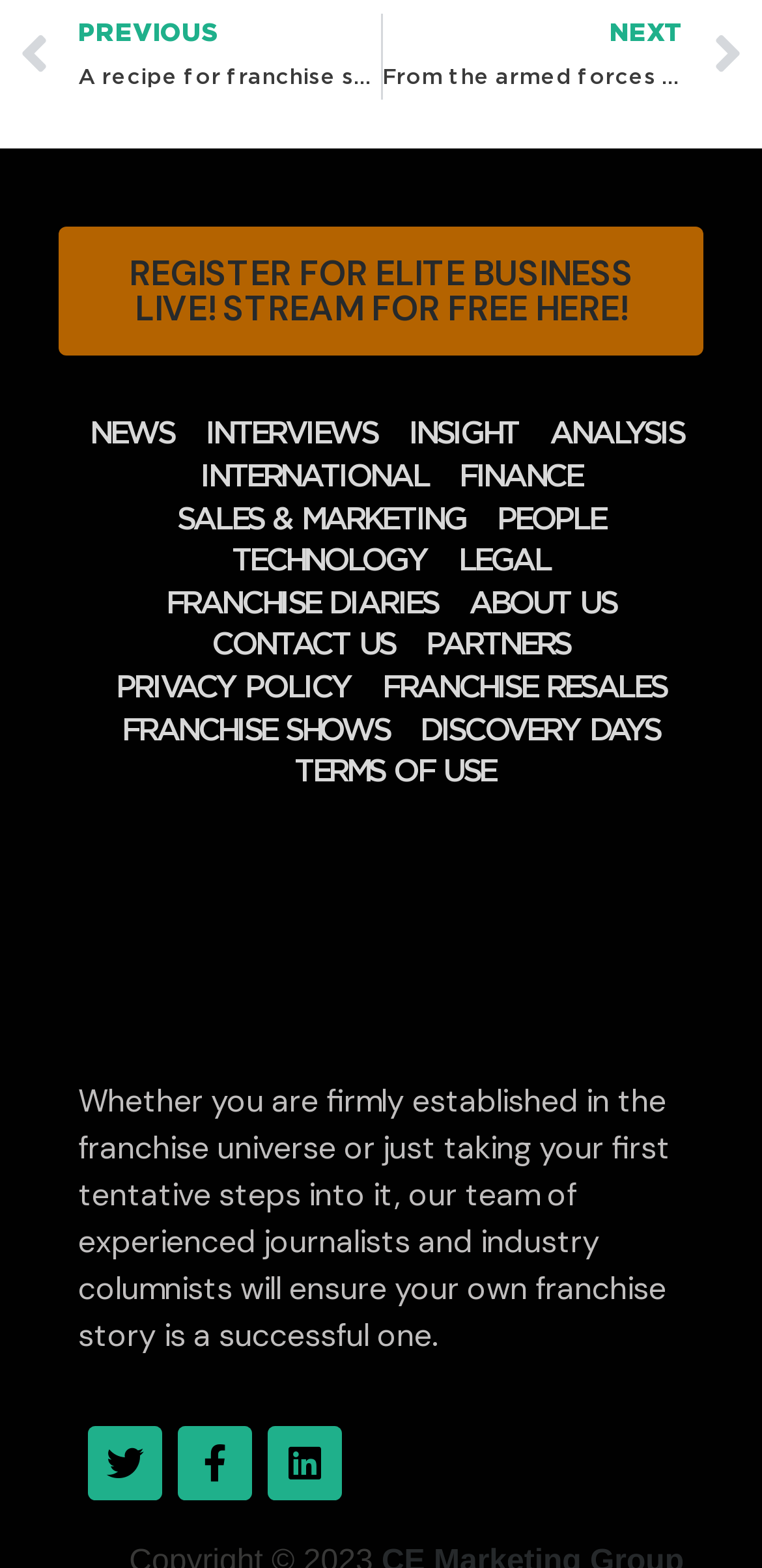Using the information shown in the image, answer the question with as much detail as possible: How can users follow Elite Business on social media?

The webpage features three social media links at the bottom, represented by icons for Twitter, Facebook, and LinkedIn. These links suggest that users can follow Elite Business on these social media platforms to stay updated on their content and news.